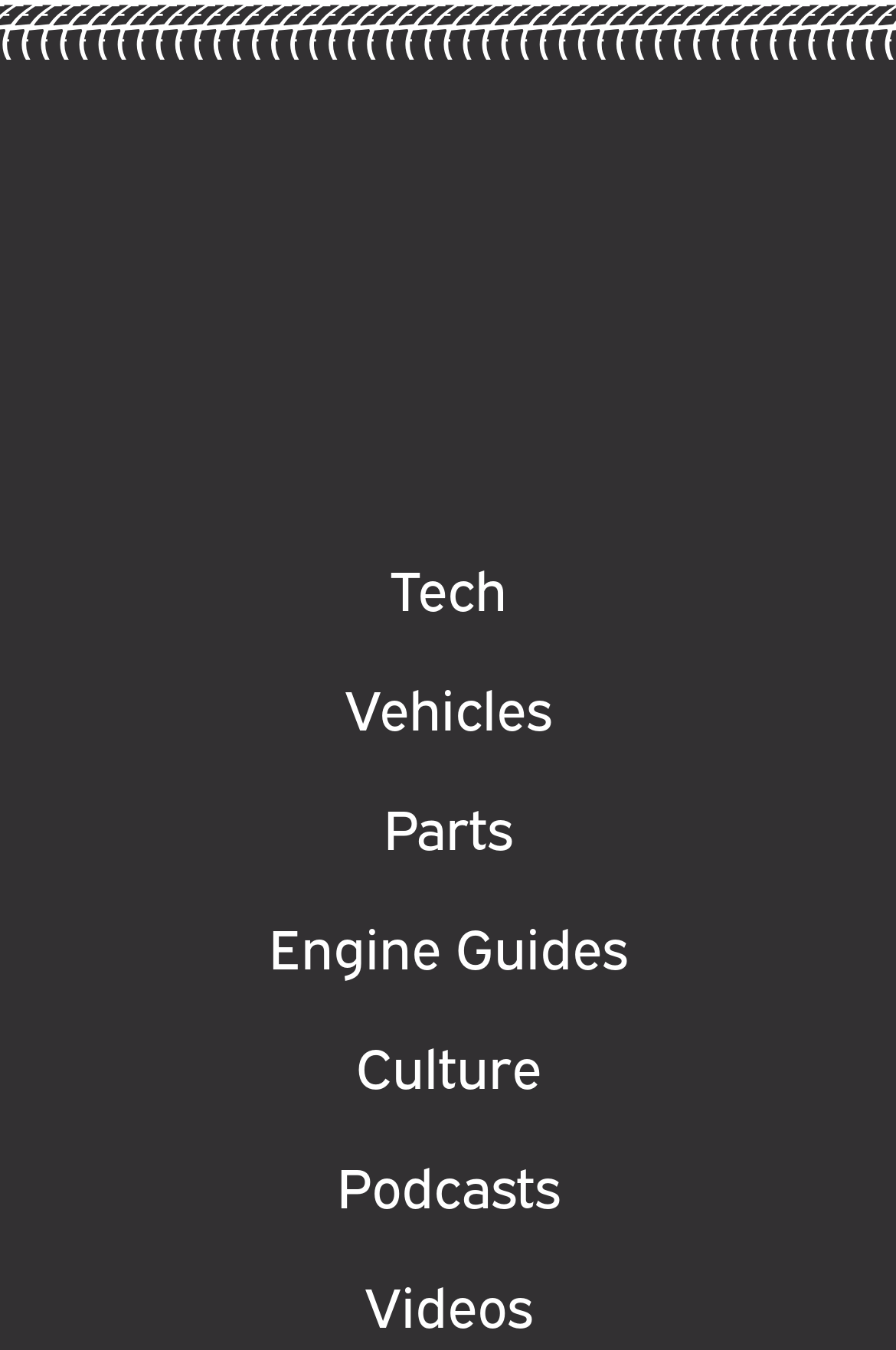Pinpoint the bounding box coordinates of the clickable element needed to complete the instruction: "browse Engine Guides". The coordinates should be provided as four float numbers between 0 and 1: [left, top, right, bottom].

[0.3, 0.672, 0.7, 0.734]